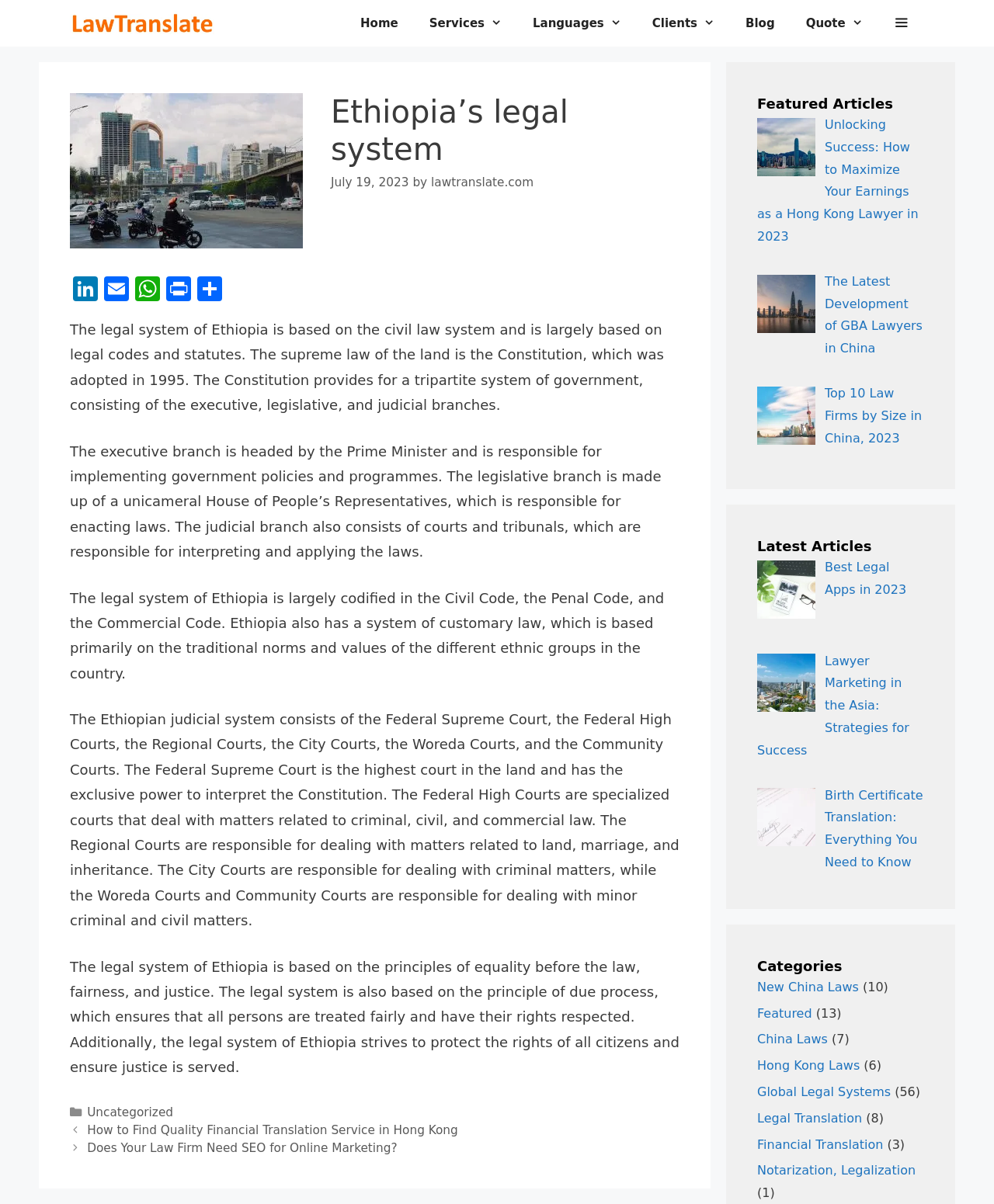Using the provided element description, identify the bounding box coordinates as (top-left x, top-left y, bottom-right x, bottom-right y). Ensure all values are between 0 and 1. Description: Hong Kong Laws

[0.762, 0.879, 0.865, 0.891]